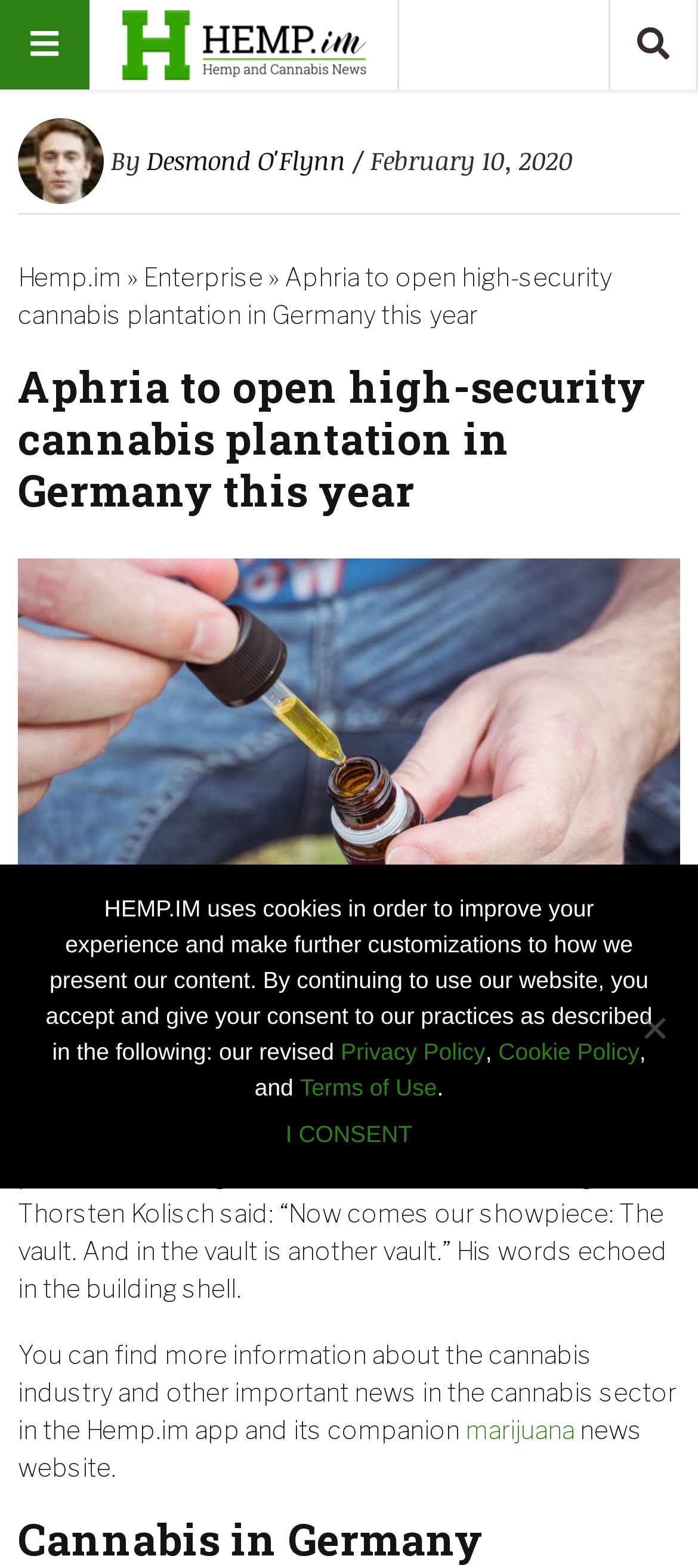Determine the bounding box coordinates of the region that needs to be clicked to achieve the task: "Click on the link to read more about Enterprise".

[0.205, 0.167, 0.377, 0.186]